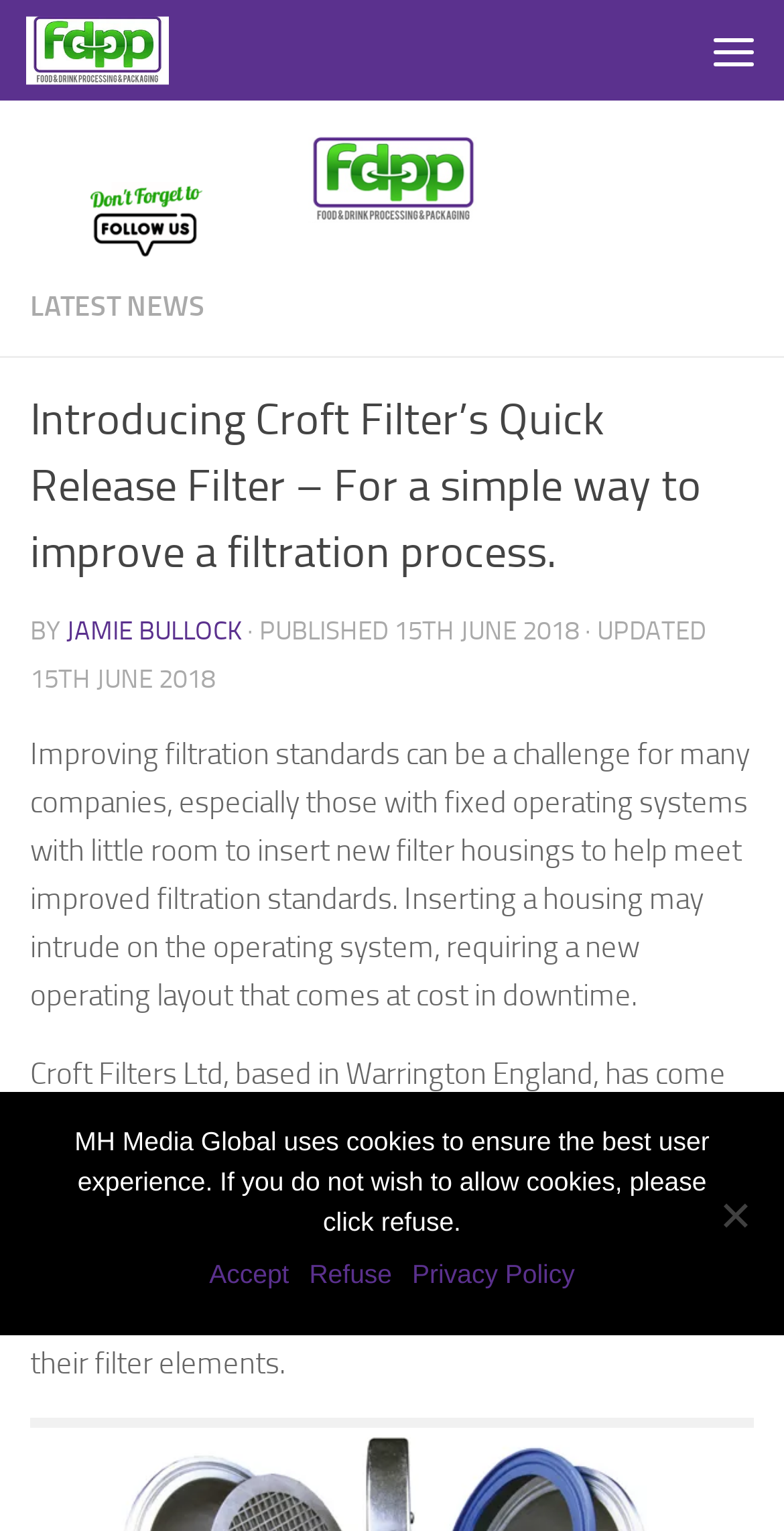Pinpoint the bounding box coordinates for the area that should be clicked to perform the following instruction: "Read the 'LATEST NEWS'".

[0.038, 0.189, 0.262, 0.212]